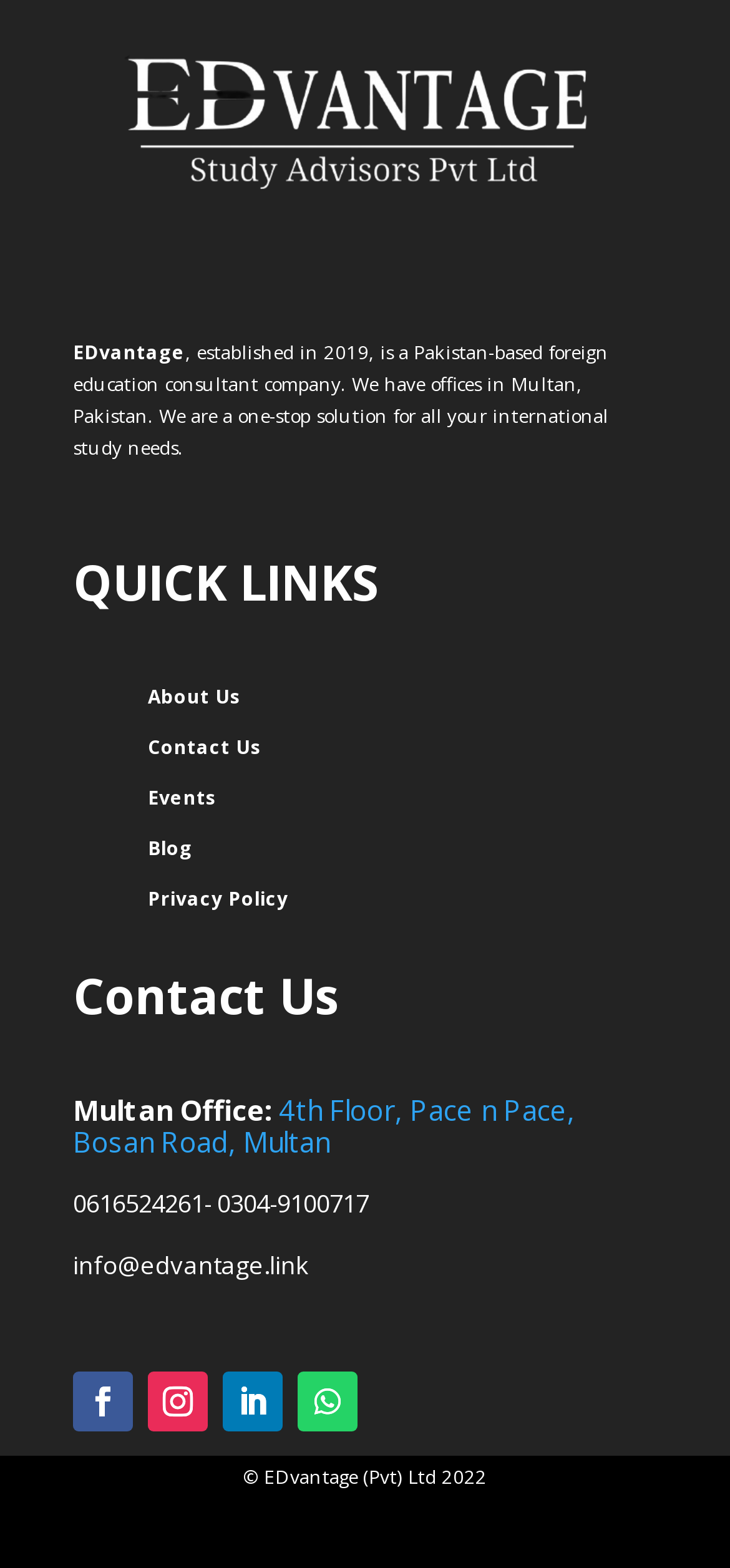Identify the bounding box coordinates for the region to click in order to carry out this instruction: "view Multan Office address". Provide the coordinates using four float numbers between 0 and 1, formatted as [left, top, right, bottom].

[0.1, 0.695, 0.787, 0.739]